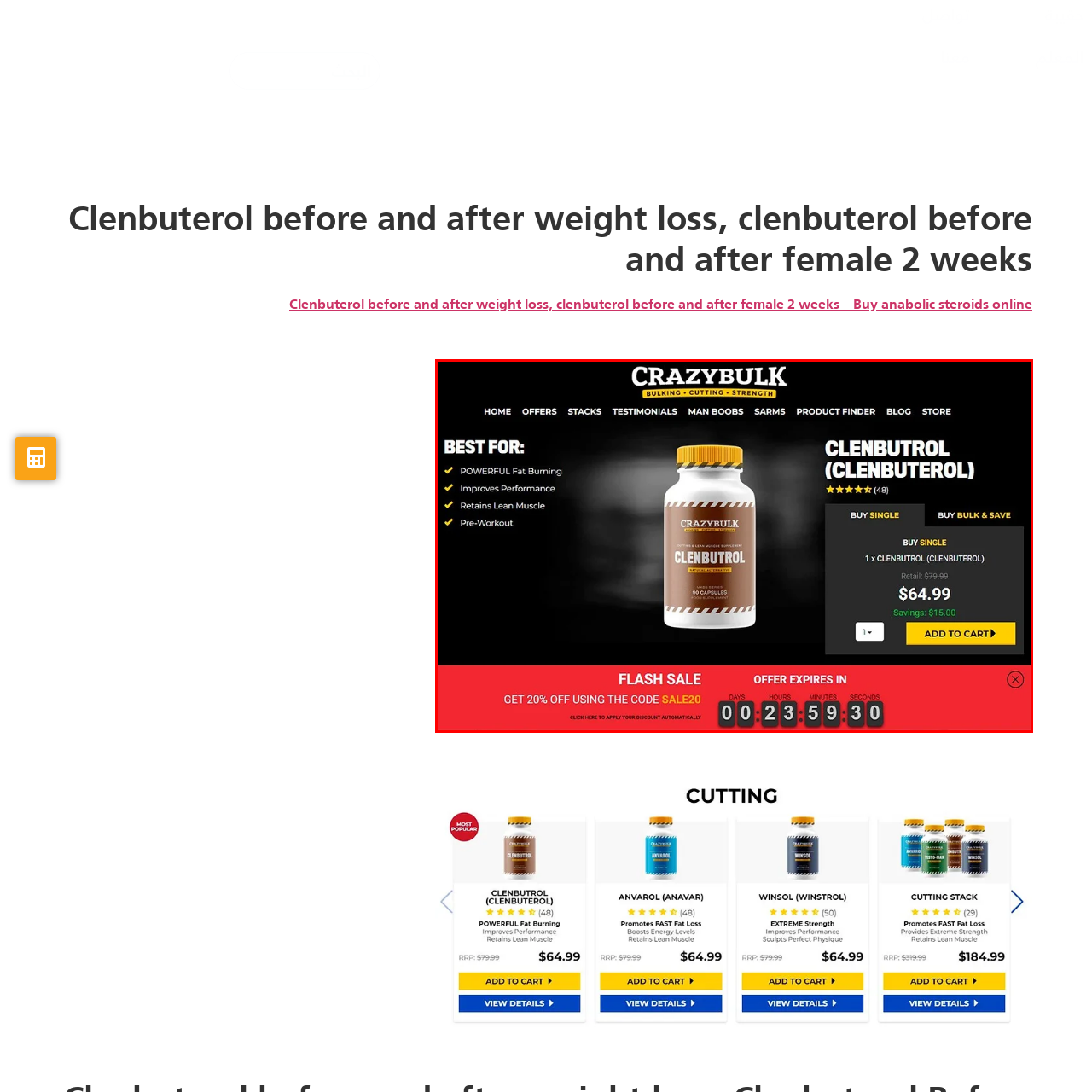What is the discount percentage offered in the flash sale?
Pay attention to the part of the image enclosed by the red bounding box and respond to the question in detail.

The advertisement communicates a flash sale with a significant discount of 20%, urging customers to use the promo code 'SALE20', which indicates that the offer expires in less than 24 hours.